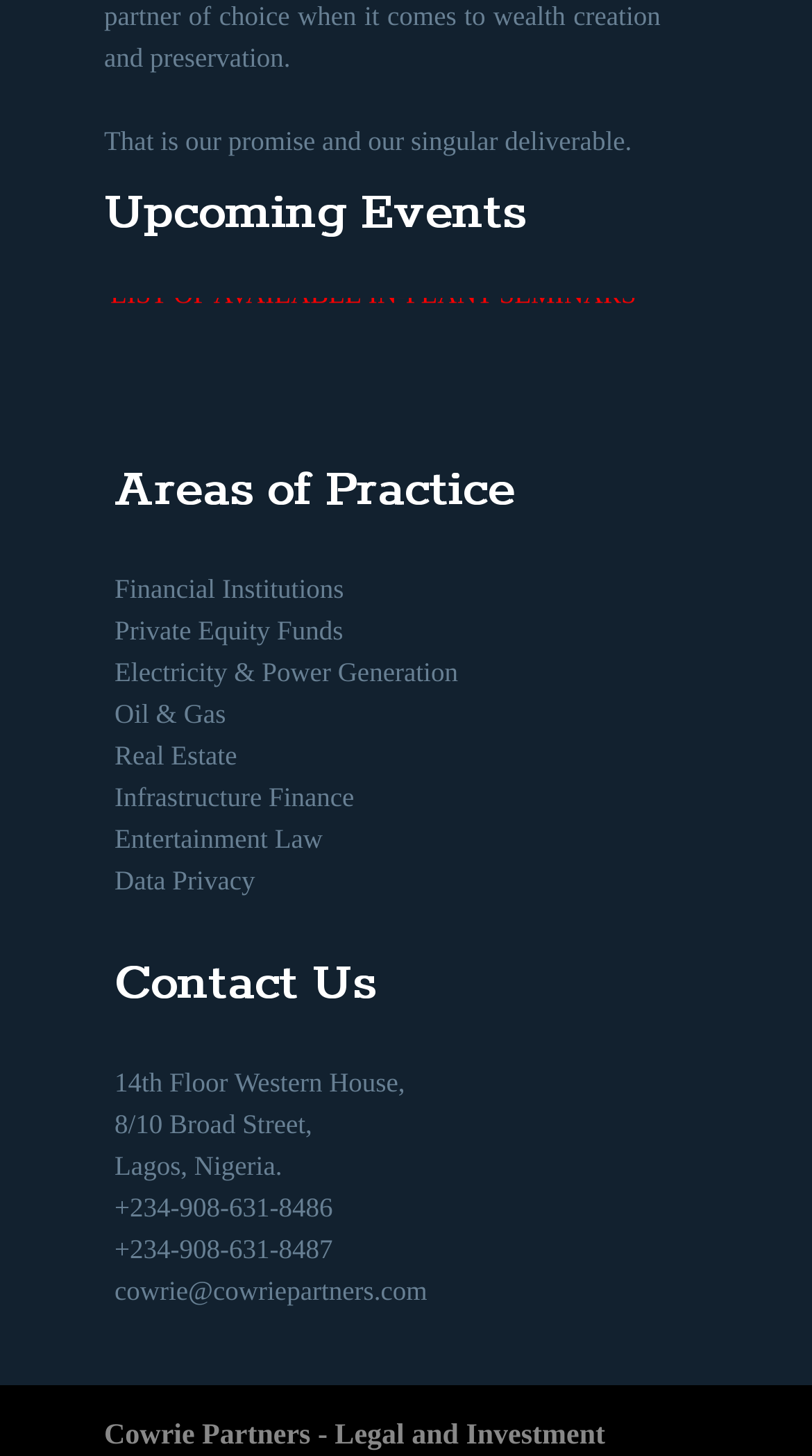Identify the bounding box coordinates for the UI element described as: "Private Equity Funds".

[0.141, 0.423, 0.423, 0.444]